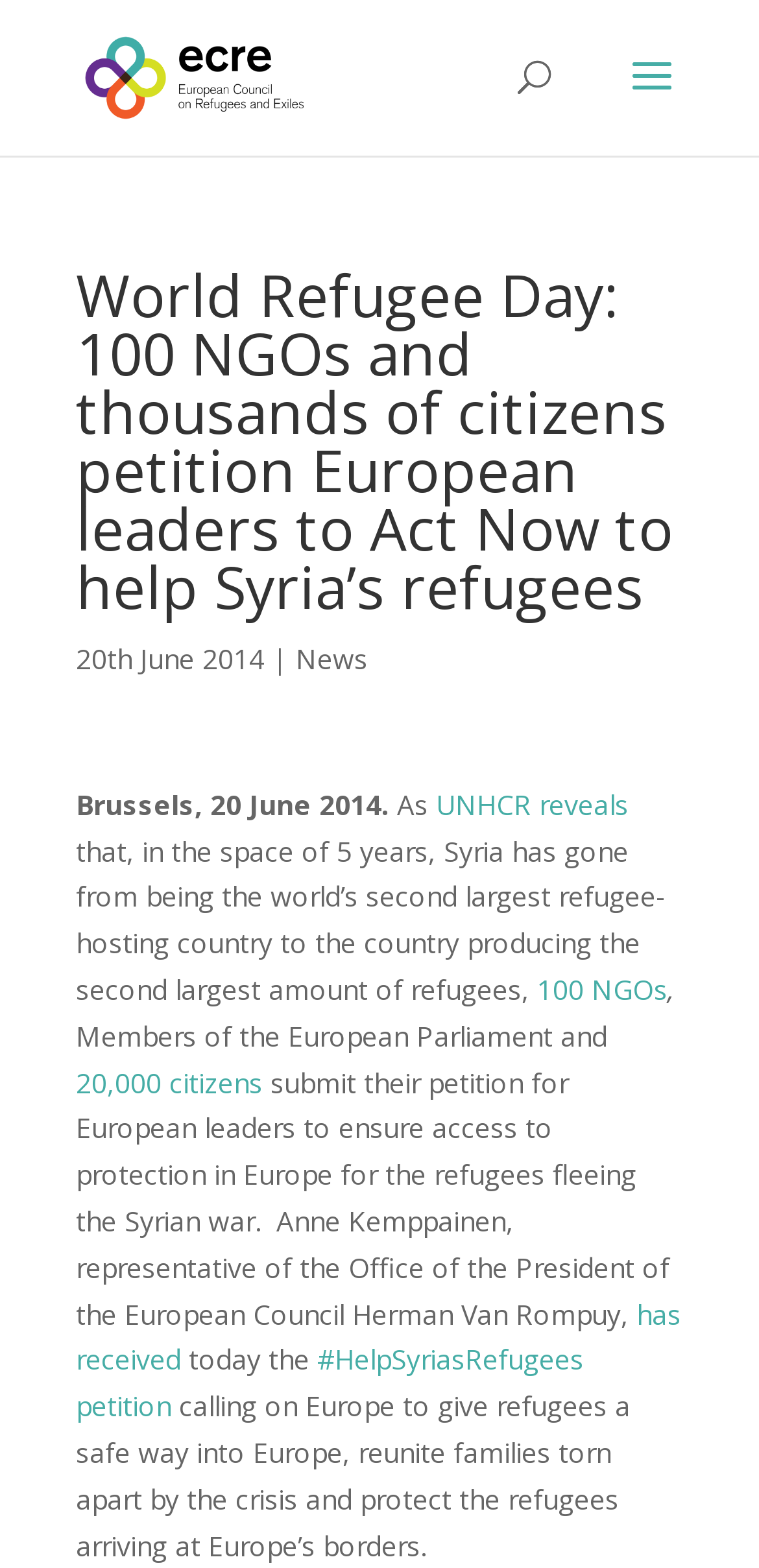Offer a comprehensive description of the webpage’s content and structure.

The webpage is about World Refugee Day, specifically focusing on the petition to help Syria's refugees. At the top, there is a link to the European Council on Refugees and Exiles (ECRE) accompanied by an image of the organization's logo. Below this, there is a search bar spanning almost the entire width of the page.

The main content of the page is divided into sections. The first section has a heading that summarizes the purpose of the petition, followed by the date "20th June 2014" and a category label "News". 

In the next section, there is a paragraph of text that provides context about the Syrian refugee crisis, citing a report from UNHCR. This is followed by a link to "100 NGOs" and a mention of 20,000 citizens who have submitted a petition to European leaders.

The petition's demands are outlined in the subsequent section, which includes quotes from Anne Kemppainen, a representative of the Office of the President of the European Council Herman Van Rompuy. The page also mentions that the "#HelpSyriasRefugees petition" has been received, and its purpose is to urge Europe to provide a safe way for refugees to enter the continent, reunite families, and protect those arriving at Europe's borders.